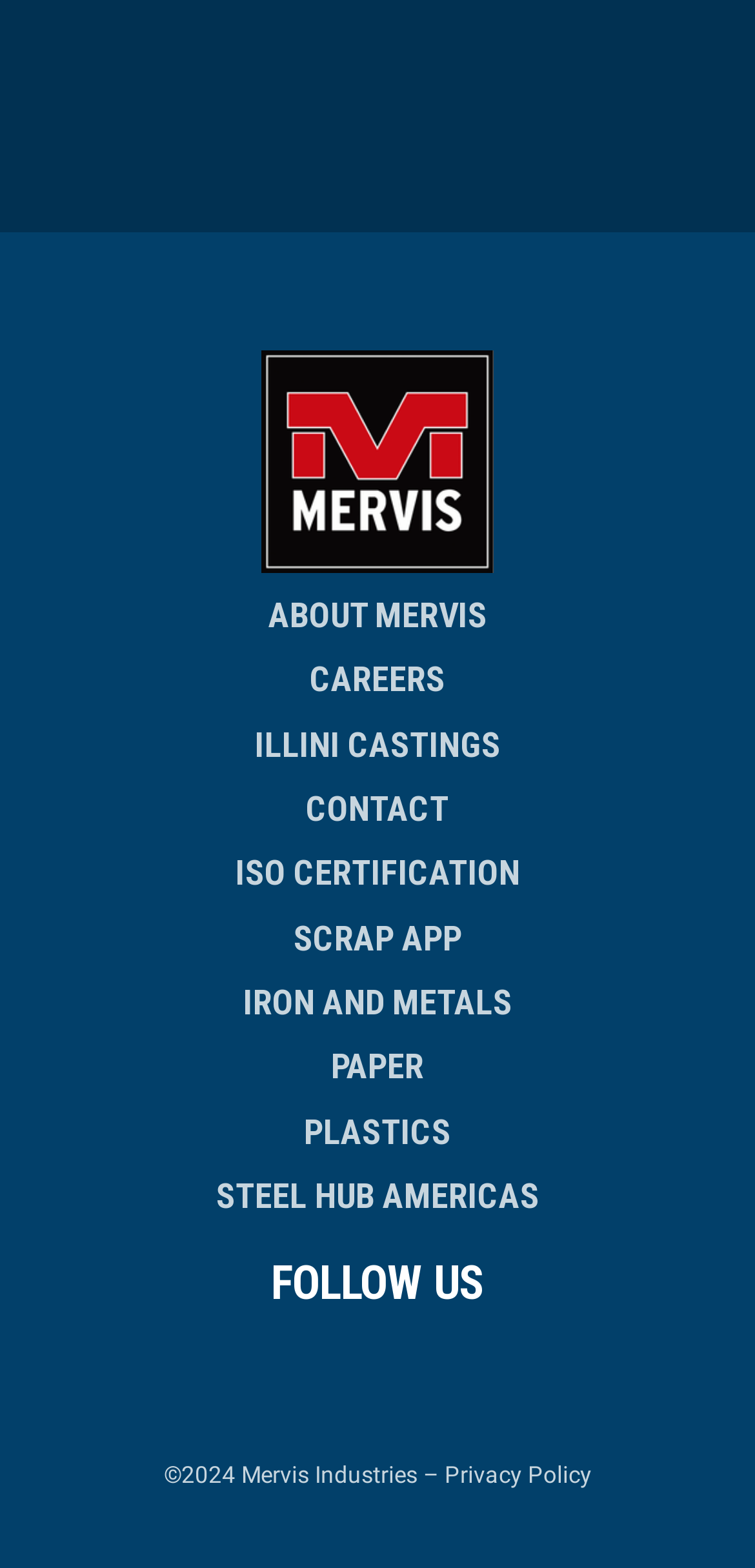What is the copyright year of Mervis Industries?
Refer to the screenshot and respond with a concise word or phrase.

2024